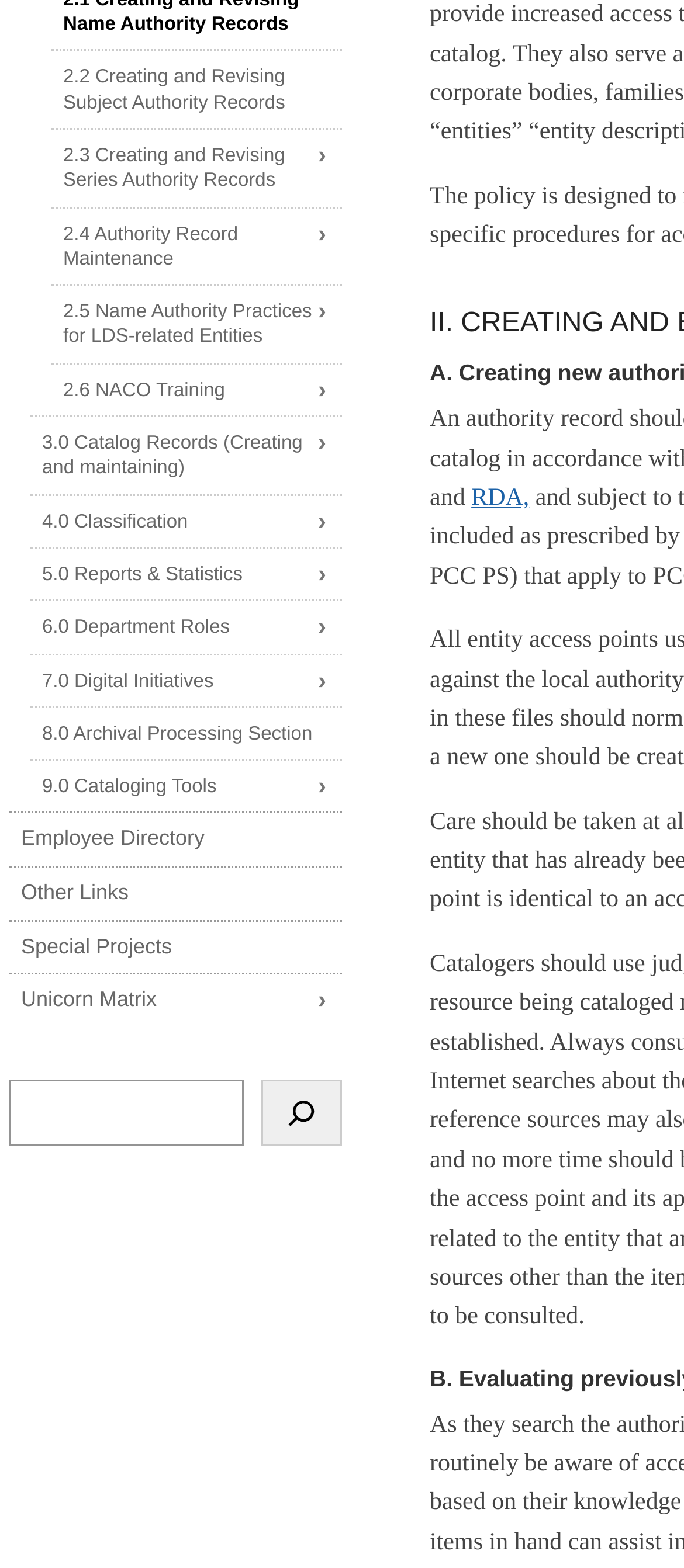Locate the UI element described by name="s" in the provided webpage screenshot. Return the bounding box coordinates in the format (top-left x, top-left y, bottom-right x, bottom-right y), ensuring all values are between 0 and 1.

[0.013, 0.688, 0.356, 0.731]